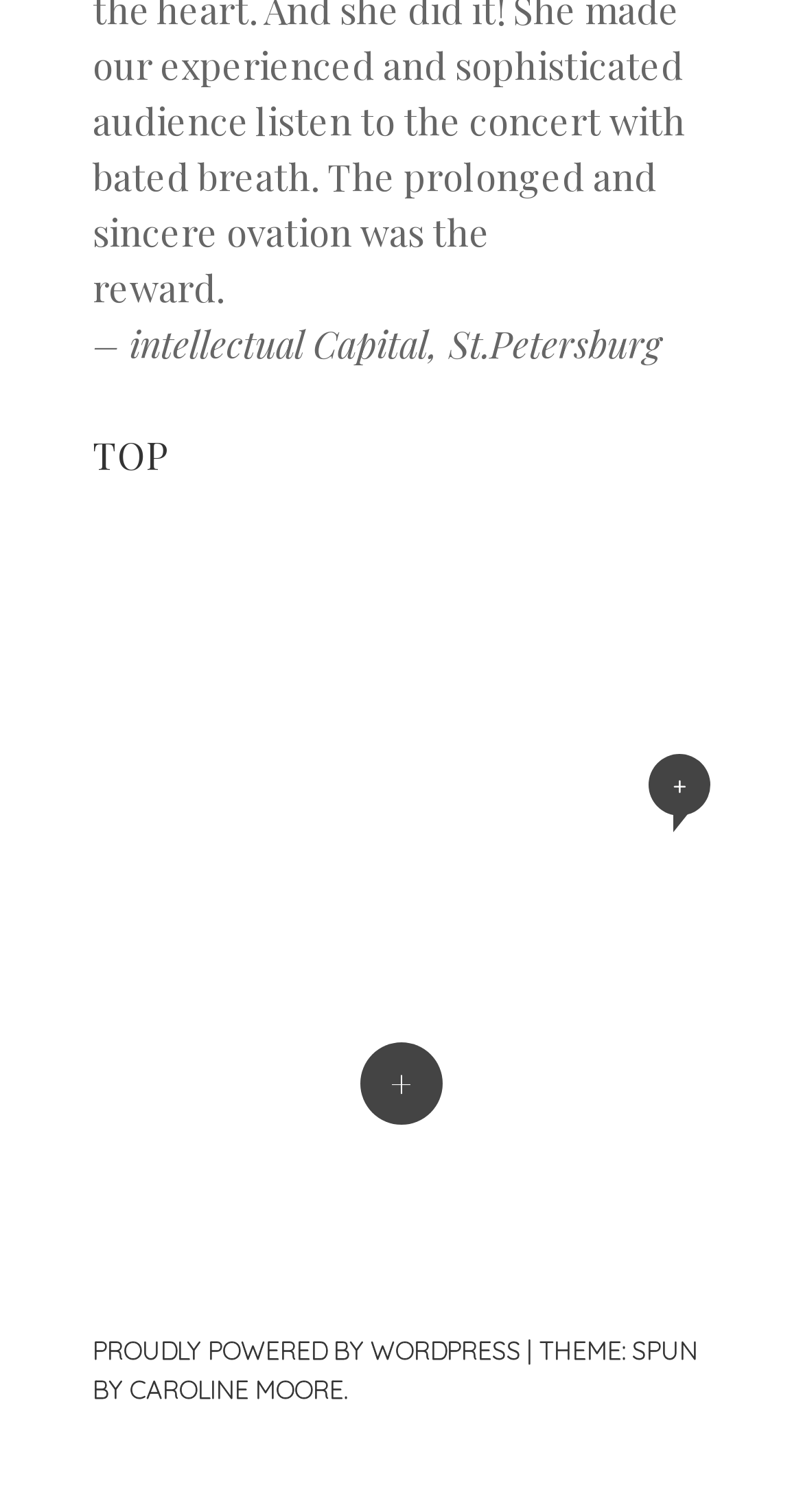Give a concise answer of one word or phrase to the question: 
What is the text above the 'PROUDLY POWERED BY WORDPRESS' link?

None